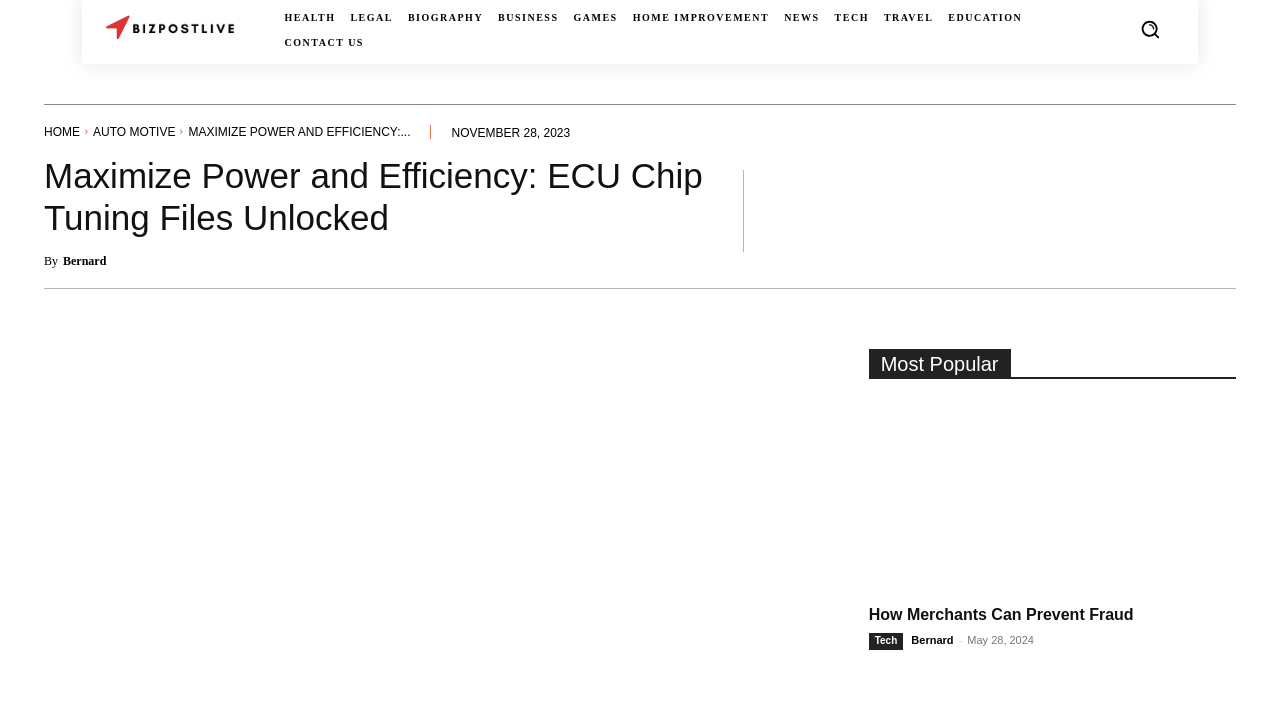Find the bounding box coordinates for the area that should be clicked to accomplish the instruction: "Read the article about maximizing power and efficiency".

[0.034, 0.22, 0.562, 0.34]